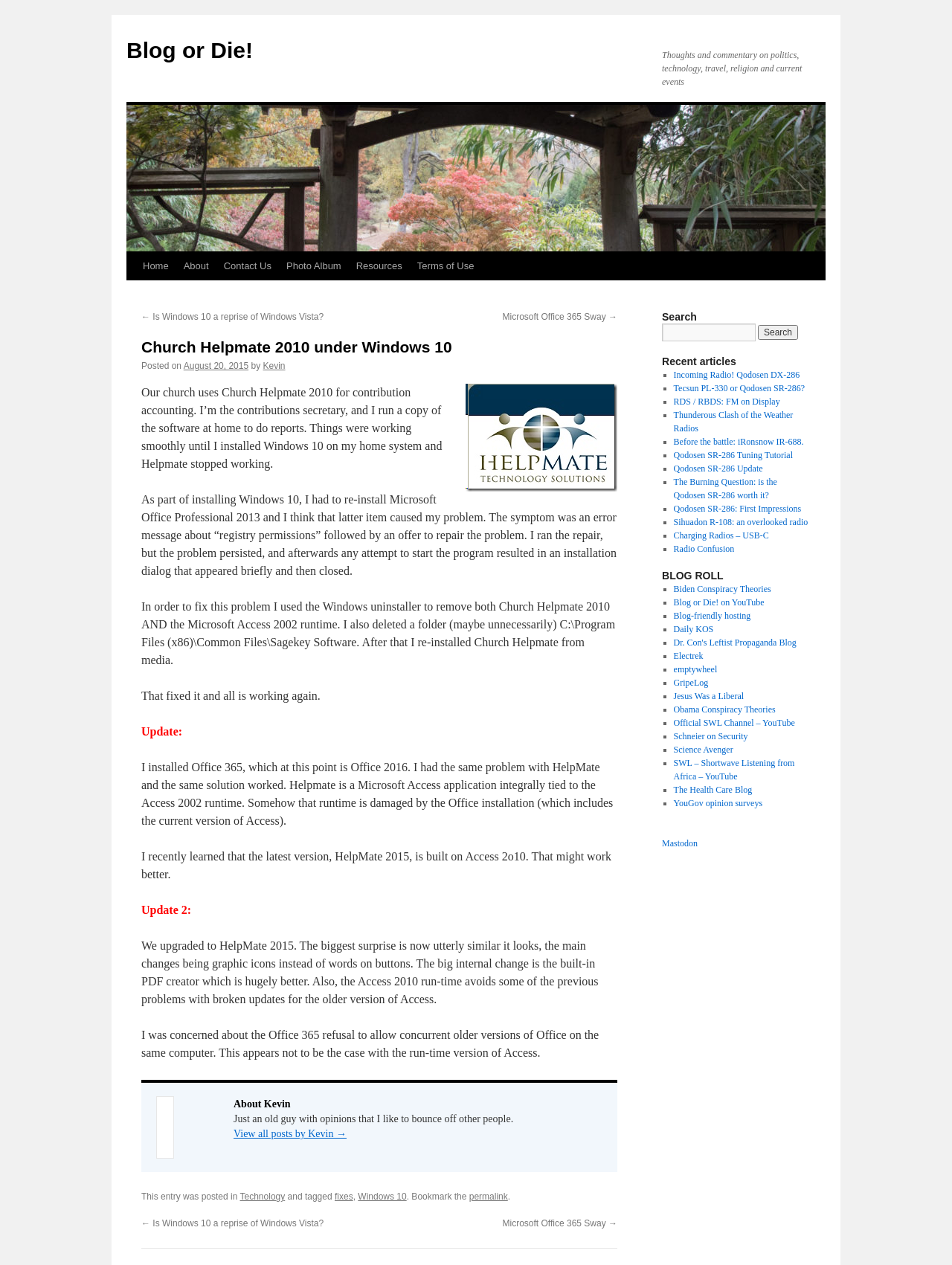Can you find the bounding box coordinates for the element that needs to be clicked to execute this instruction: "Check the Recent articles"? The coordinates should be given as four float numbers between 0 and 1, i.e., [left, top, right, bottom].

[0.695, 0.28, 0.852, 0.291]